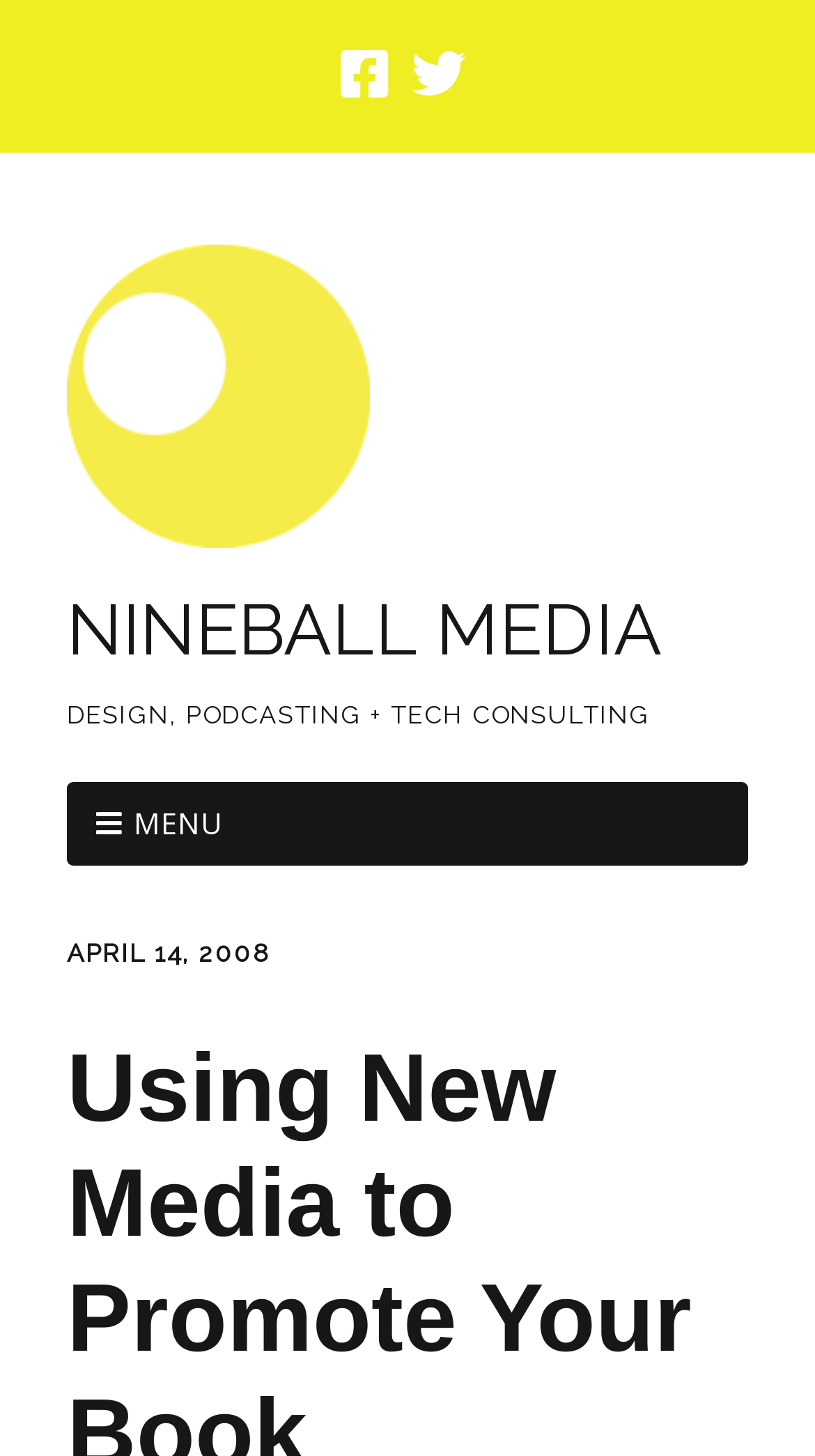Describe every aspect of the webpage comprehensively.

The webpage is about Nineball Media, a company that provides services in design, podcasting, and tech consulting. At the top right corner, there are two social media links, Facebook and Twitter, positioned side by side. Below these links, there is a logo of Nineball Media, which is an image accompanied by a link to the company's main page. 

To the right of the logo, there is a large heading that reads "NINEBALL MEDIA" in bold font. Below this heading, there is a descriptive text that says "DESIGN, PODCASTING + TECH CONSULTING", indicating the services offered by the company. 

On the top left corner, there is a button with a menu icon, which when clicked, reveals a dropdown menu. Within this menu, there is a timestamp that reads "APRIL 14, 2008", suggesting that the webpage may be a blog post or an article published on that date.